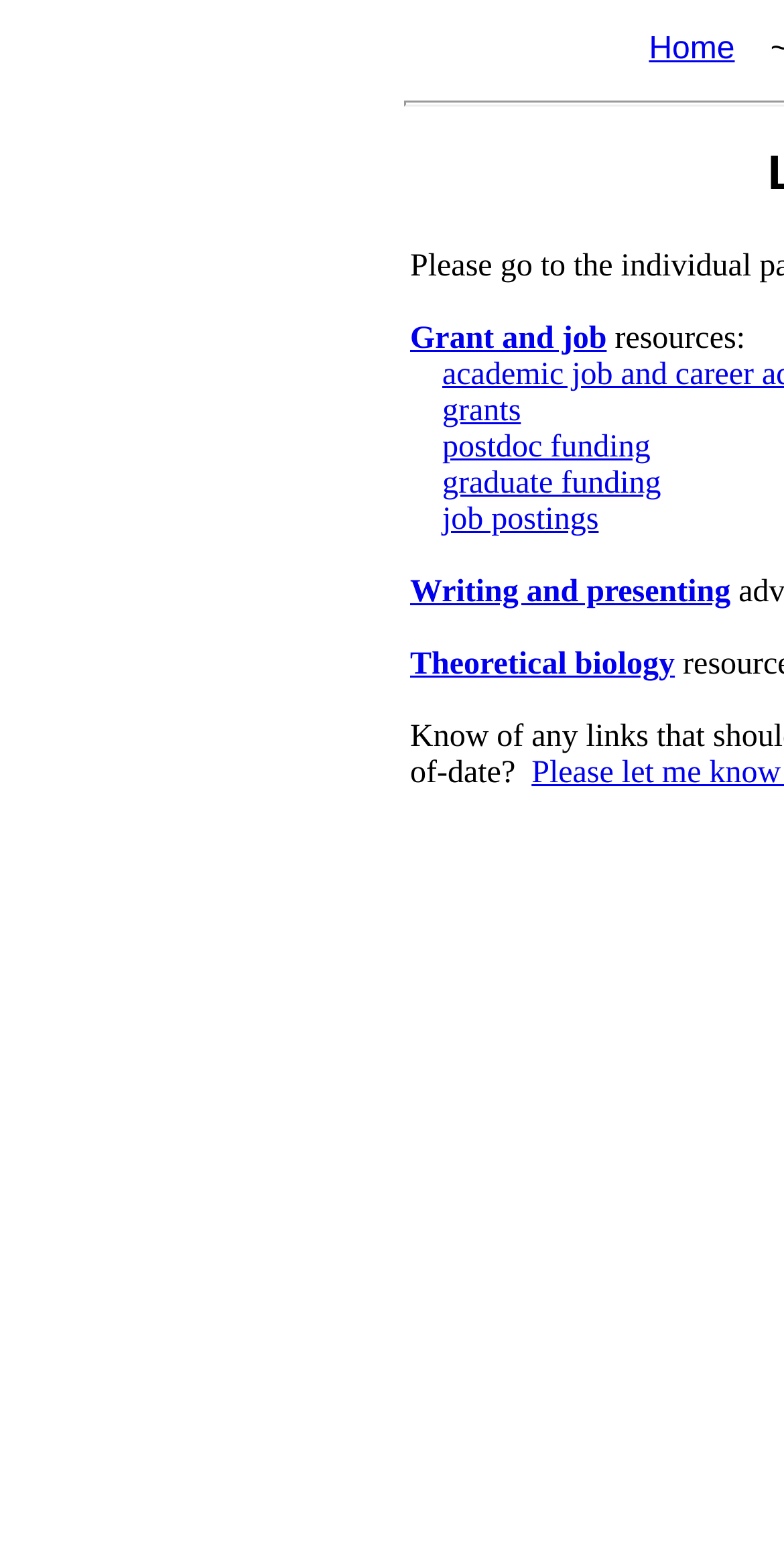Please find the bounding box for the UI element described by: "Grant and job".

[0.523, 0.249, 0.927, 0.271]